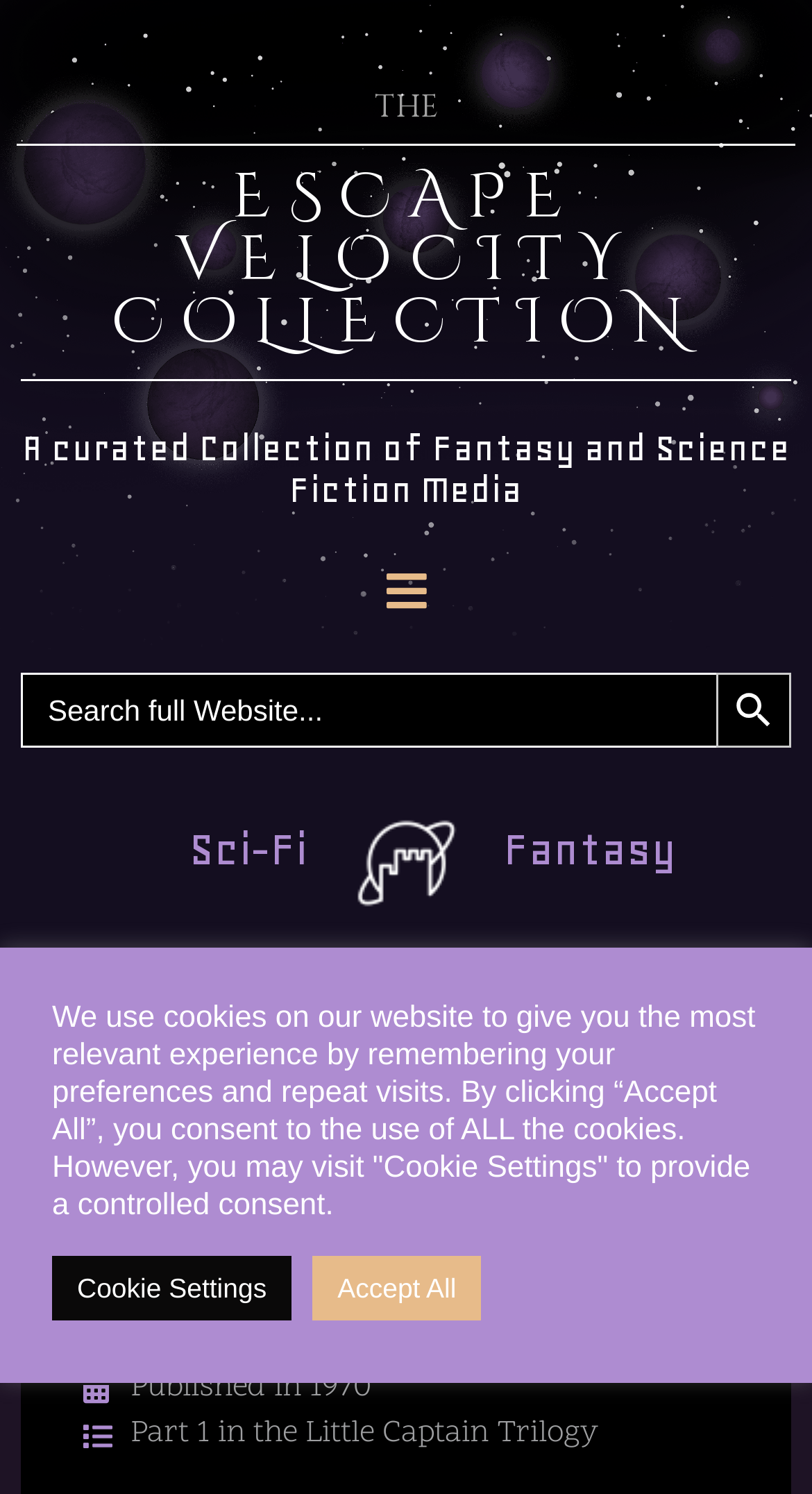Offer a detailed account of what is visible on the webpage.

The webpage appears to be a review of a book, specifically "De Kleine Kapitein / The Little Captain" by Paul Biegel. At the top of the page, there is a heading that reads "ESCAPE VELOCITY COLLECTION" with a link to the collection below it. Next to this heading is a button labeled "Menu" with a dropdown icon.

Below the heading, there is a subheading that describes the collection as a curated selection of fantasy and science fiction media. On the right side of the page, there is a search bar with a label "Search for:" and a search button with a magnifying glass icon.

The main content of the page is divided into sections. The first section has a heading that reads "Review: De Kleine Kapitein / The Little Captain – Paul Biegel" with a link to the review below it. Below the heading, there are links to related categories, including "Sci-Fi" and "Fantasy".

The review section itself contains information about the book, including a link to the book written by Paul Biegel, the publication year (1970), and a note that it is part one in the Little Captain Trilogy.

At the bottom of the page, there is a notice about the use of cookies on the website, with buttons to accept all cookies or to visit the cookie settings.